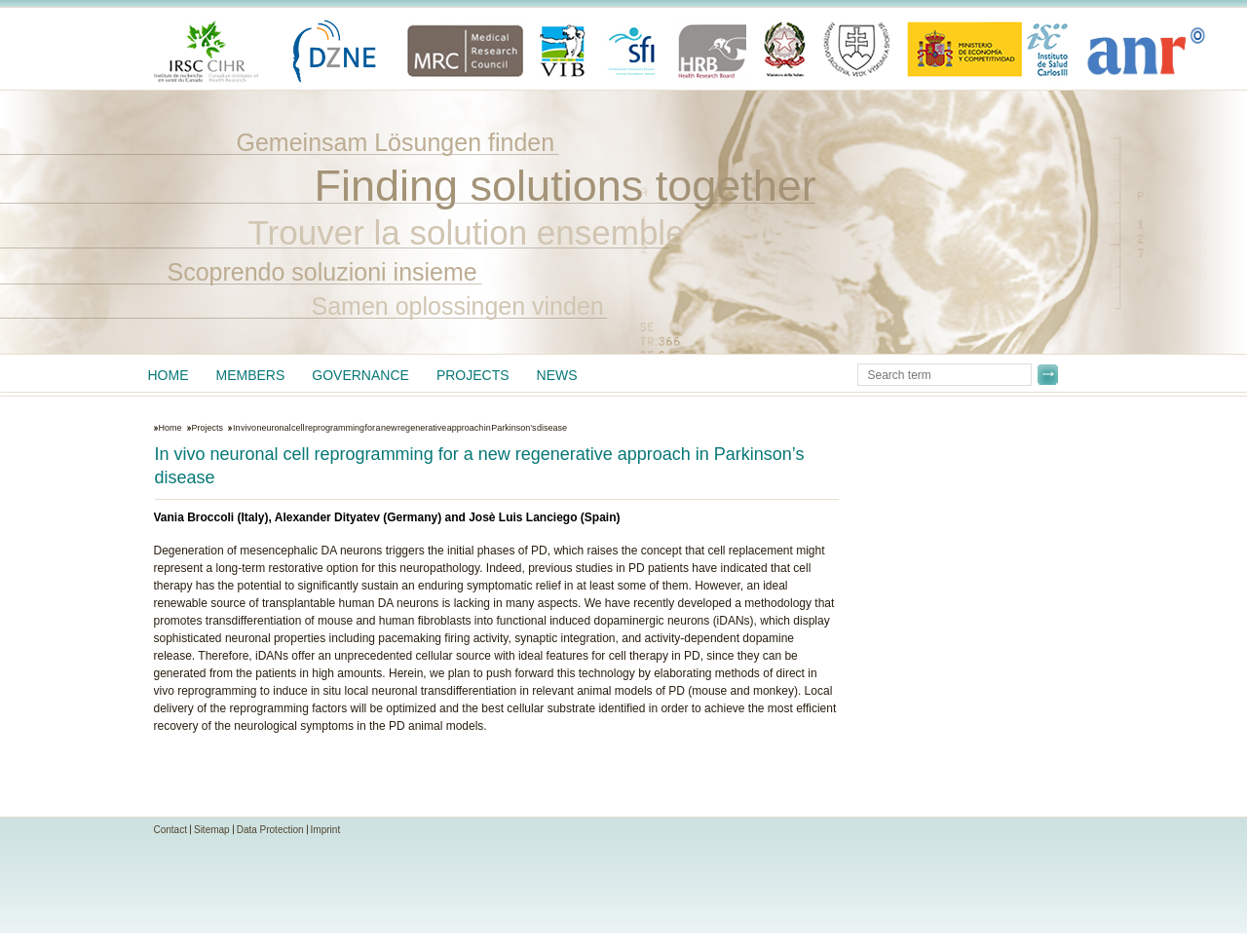How many languages are supported by the webpage?
Refer to the image and provide a one-word or short phrase answer.

5